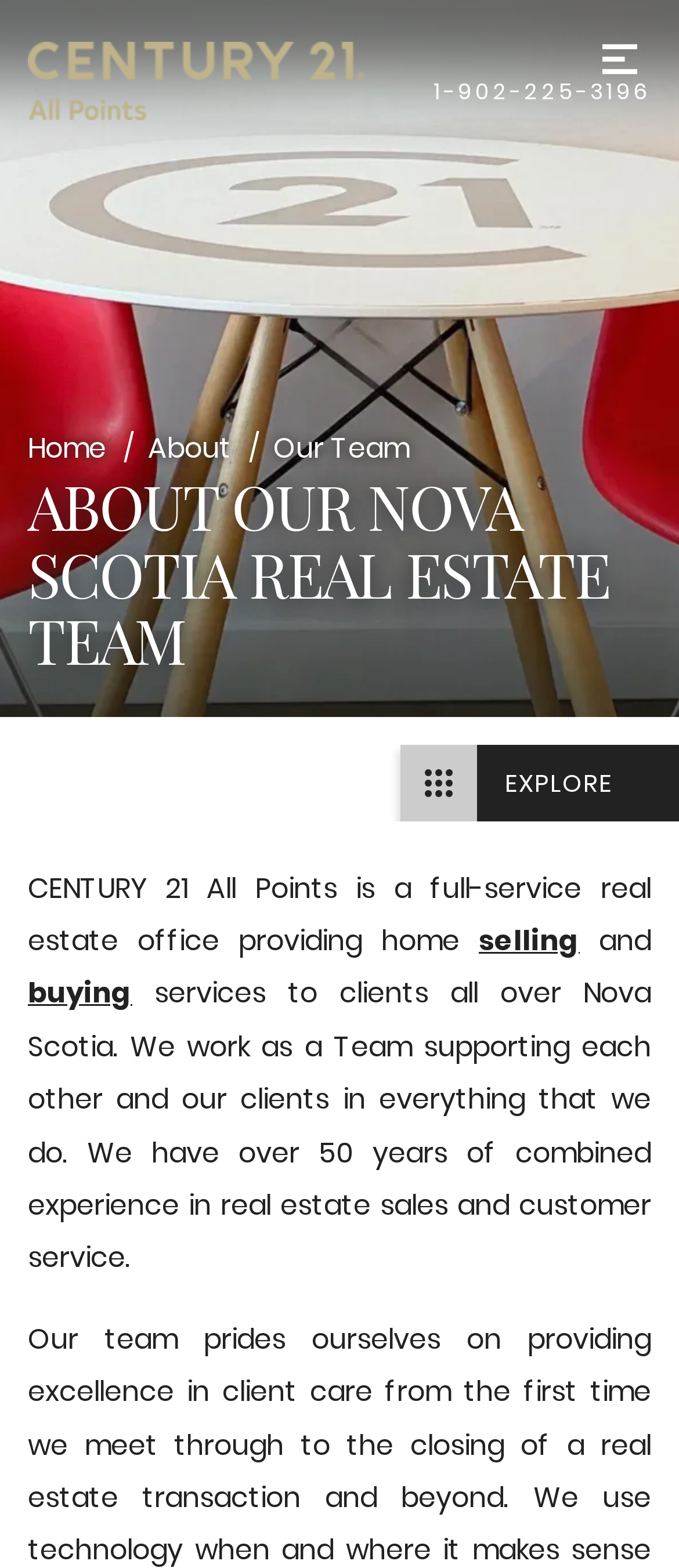Identify the bounding box coordinates for the UI element mentioned here: "Menu". Provide the coordinates as four float values between 0 and 1, i.e., [left, top, right, bottom].

None